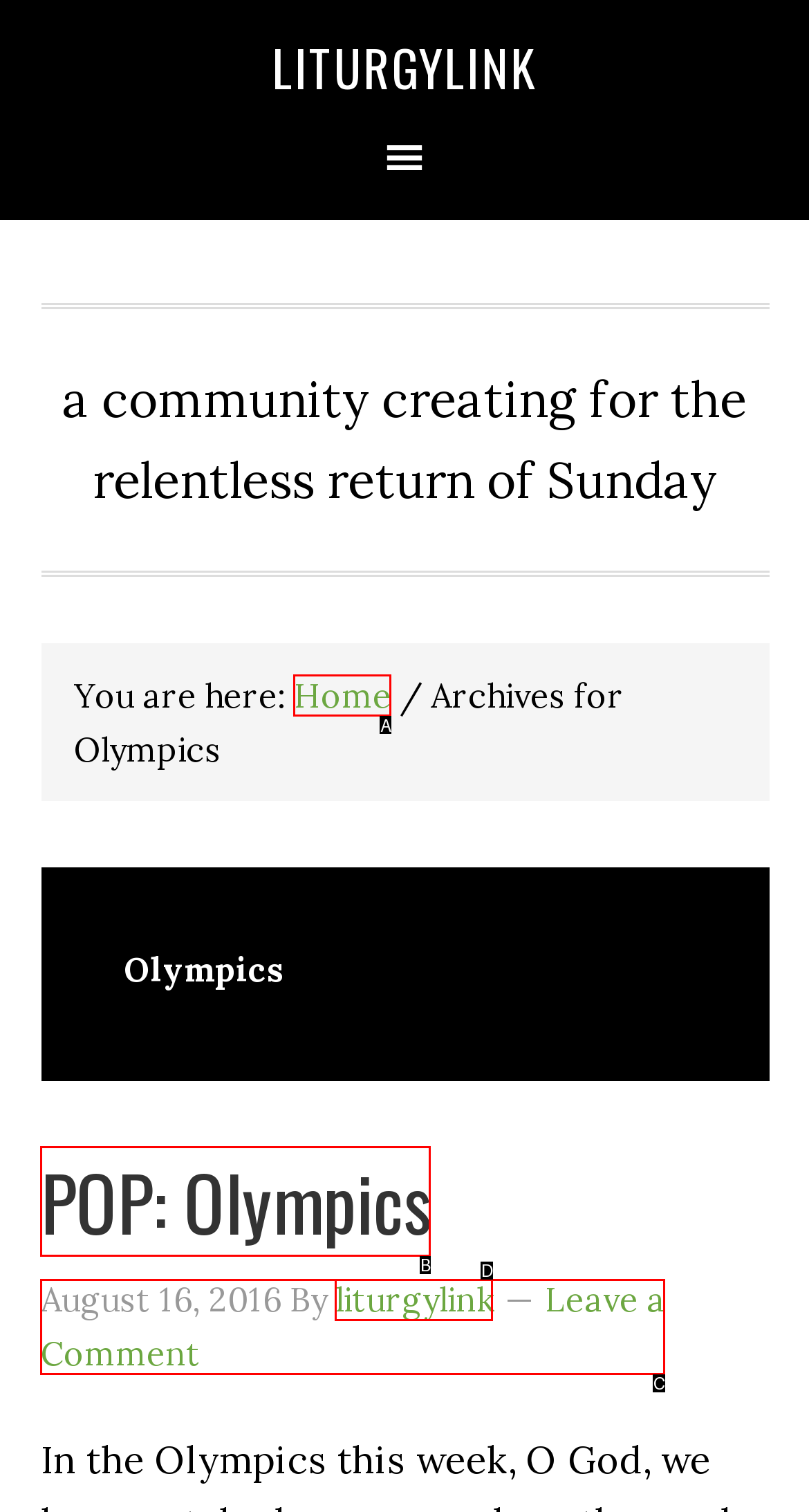Select the option that aligns with the description: POP: Olympics
Respond with the letter of the correct choice from the given options.

B